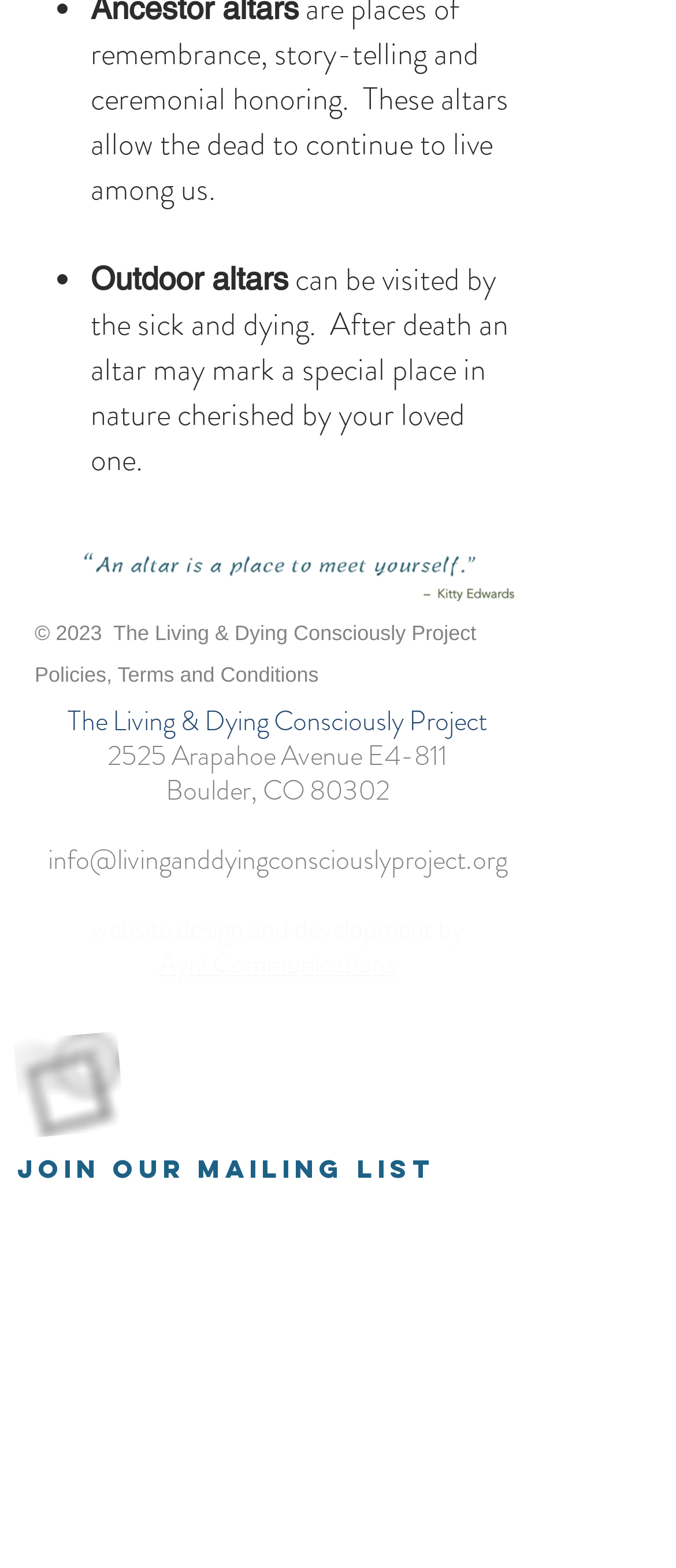What is the website design and development company?
Based on the image, give a one-word or short phrase answer.

Ayni Communications